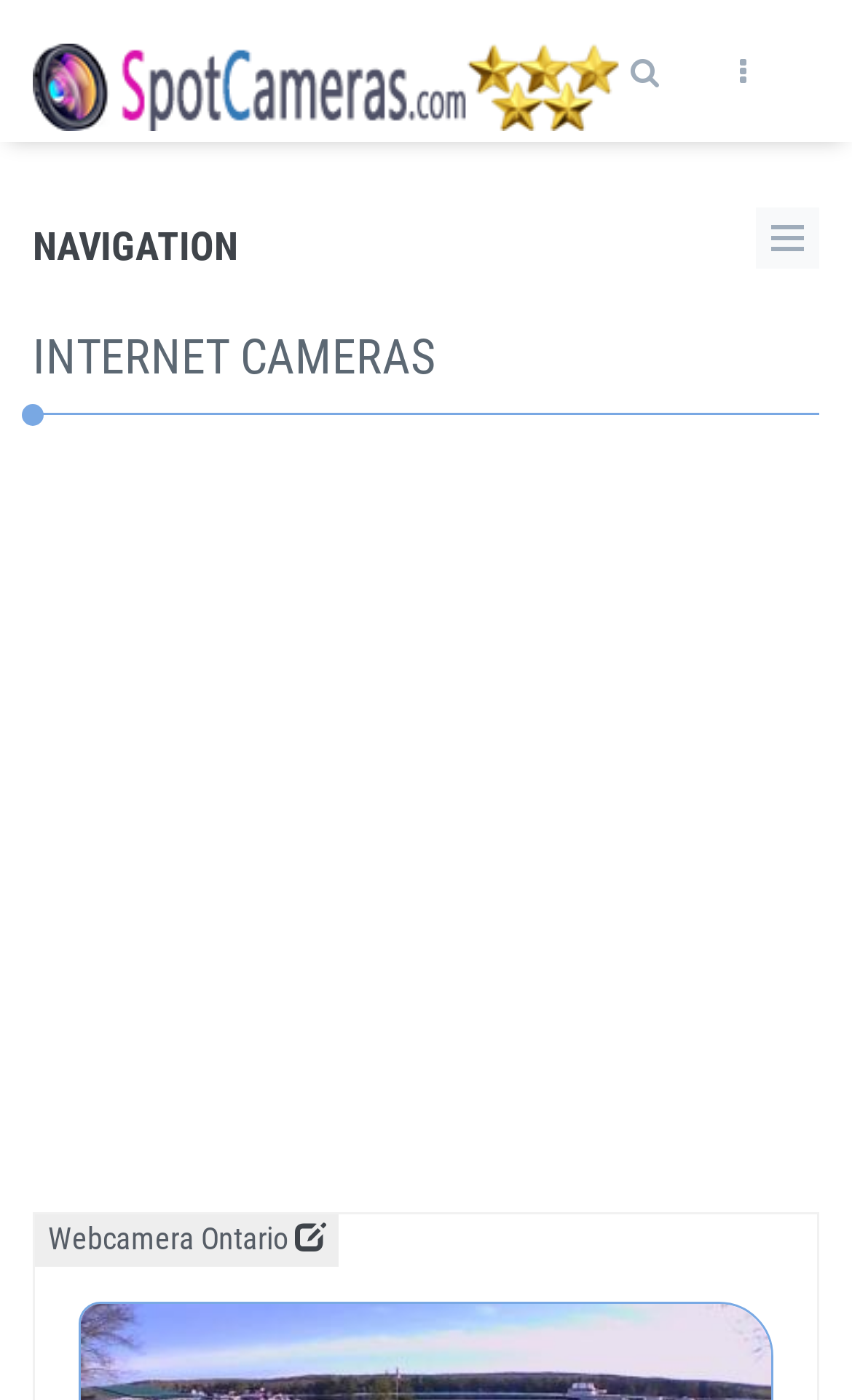Give a one-word or short phrase answer to this question: 
What is the location of the webcam?

Ontario, Canada